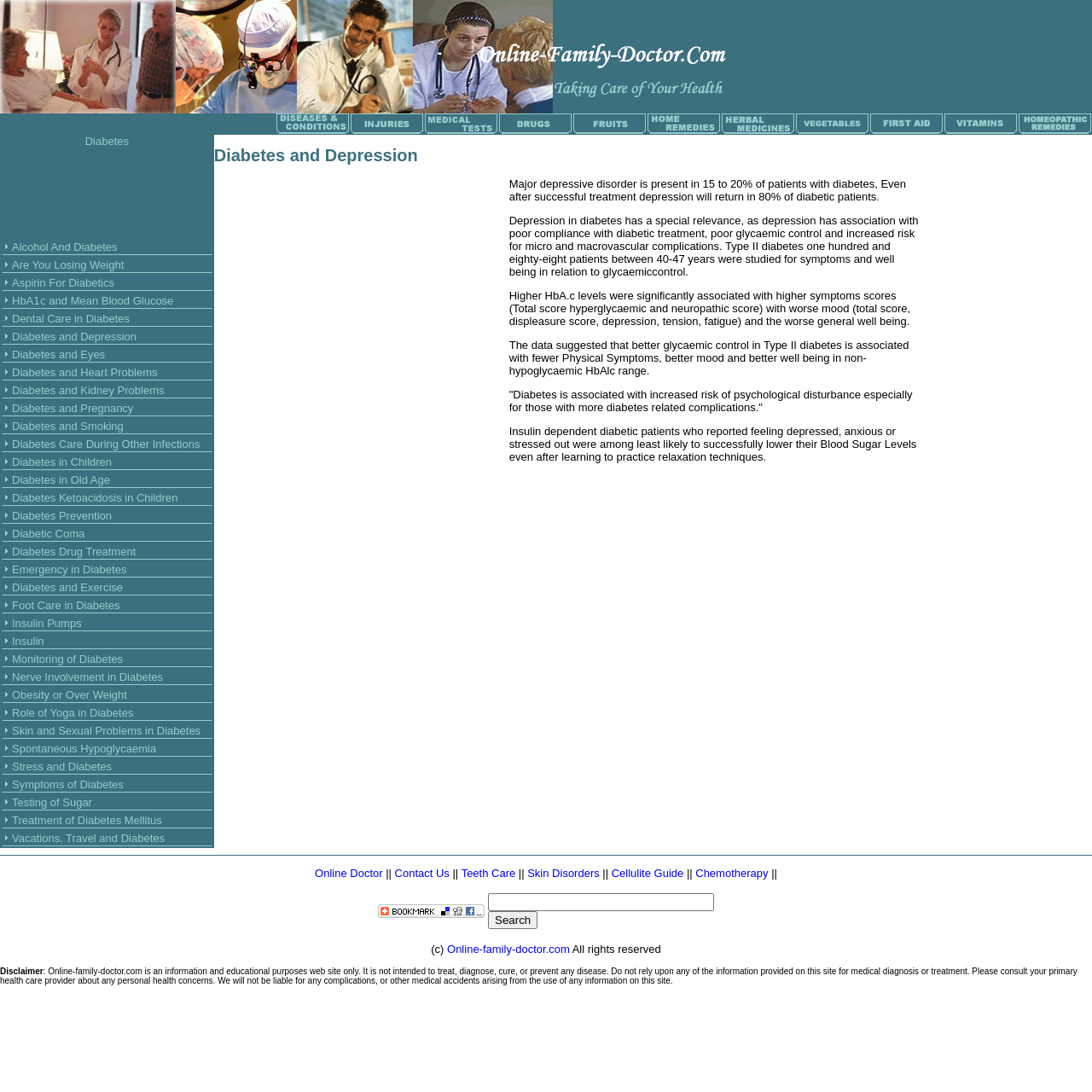Provide a one-word or short-phrase answer to the question:
How many links are there in the second table?

14